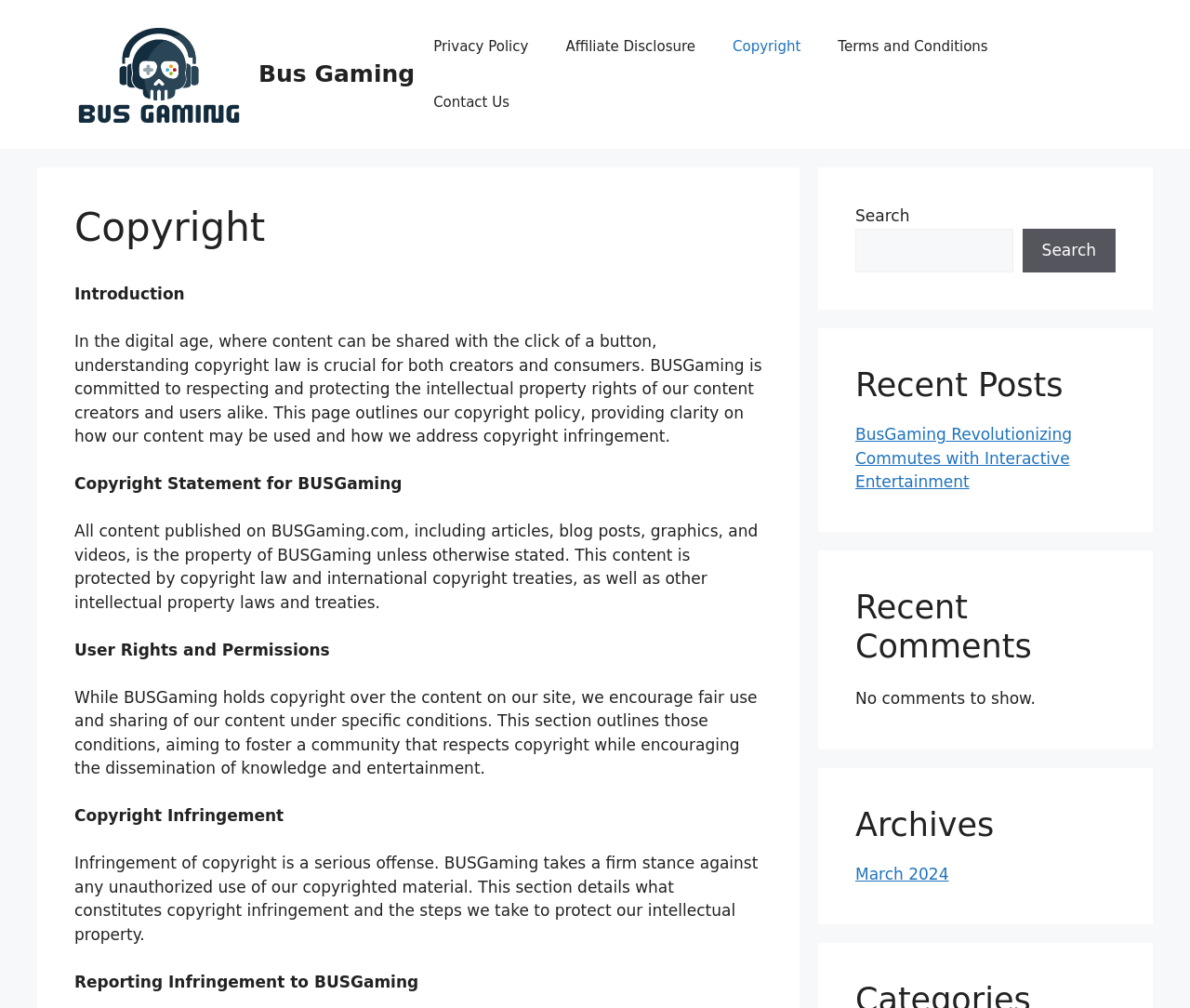Answer this question in one word or a short phrase: What is the topic of the webpage?

Copyright Policy